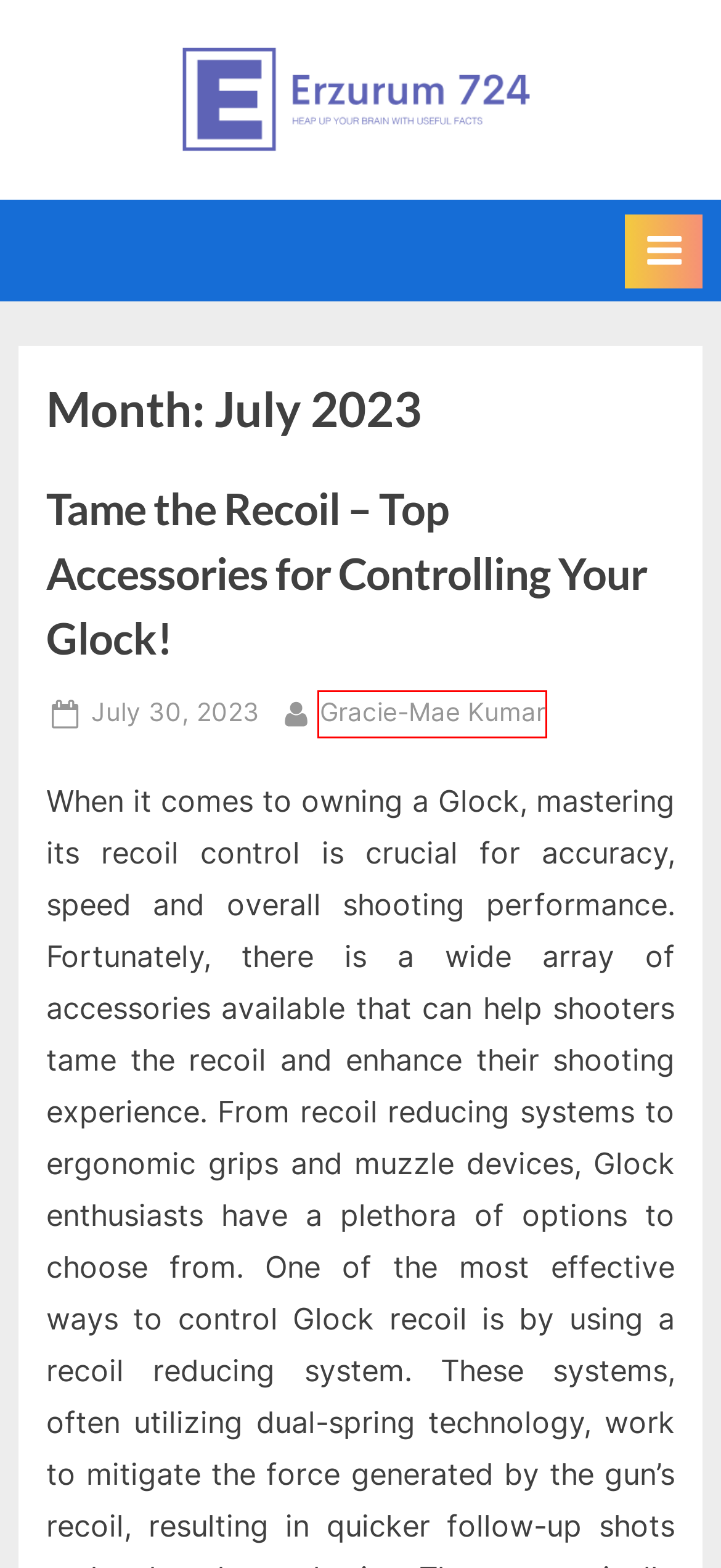Look at the screenshot of a webpage where a red bounding box surrounds a UI element. Your task is to select the best-matching webpage description for the new webpage after you click the element within the bounding box. The available options are:
A. Septic System Troubleshooting | Busy B Septic
B. Erzurum 724 – Keep an eye on incredible things
C. Social Media – Erzurum 724
D. Sports – Erzurum 724
E. February 2022 – Erzurum 724
F. Technology – Erzurum 724
G. Tame the Recoil – Top Accessories for Controlling Your Glock! – Erzurum 724
H. Gracie-Mae Kumar – Erzurum 724

H